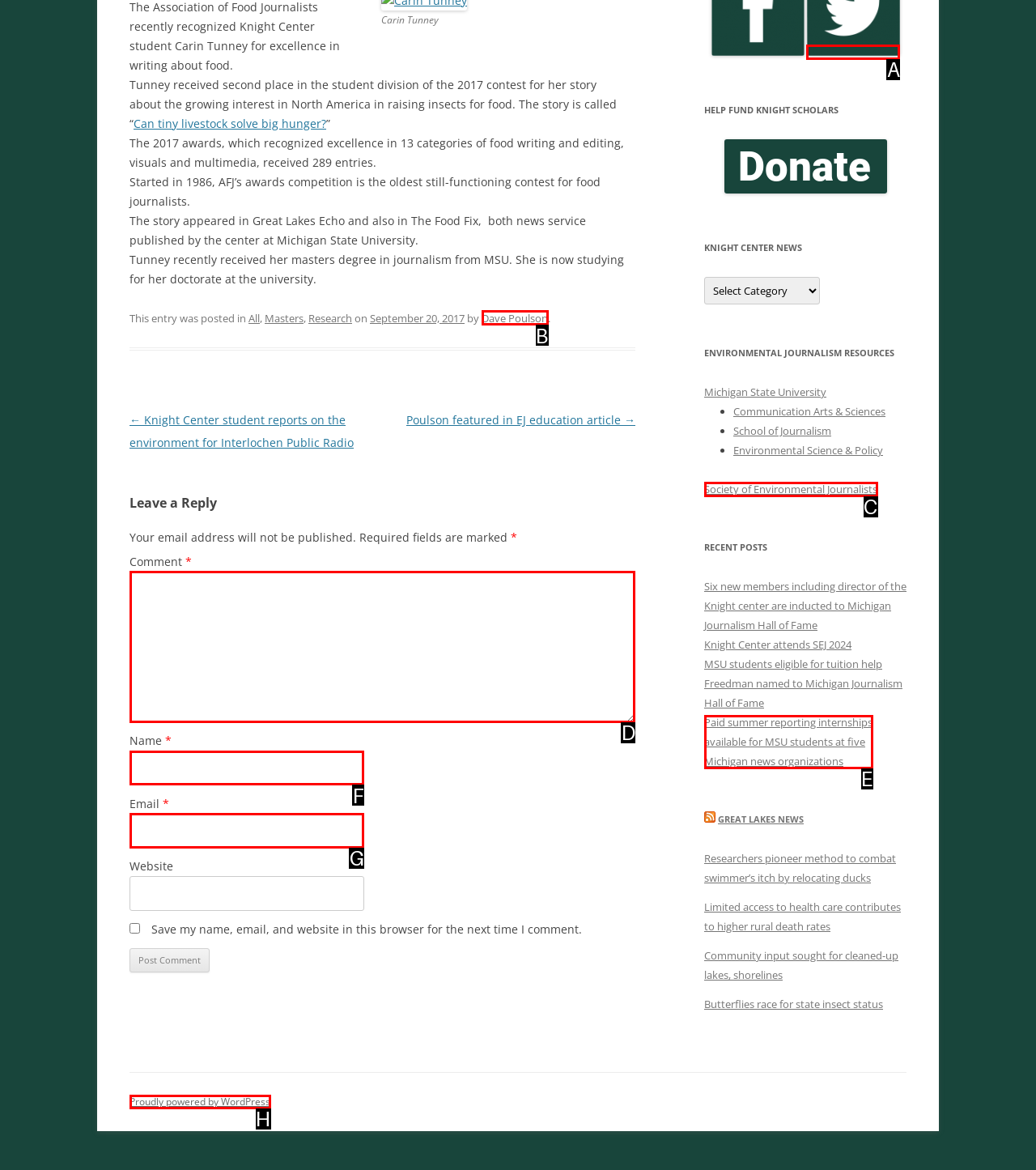Find the HTML element that corresponds to the description: Dave Poulson. Indicate your selection by the letter of the appropriate option.

B